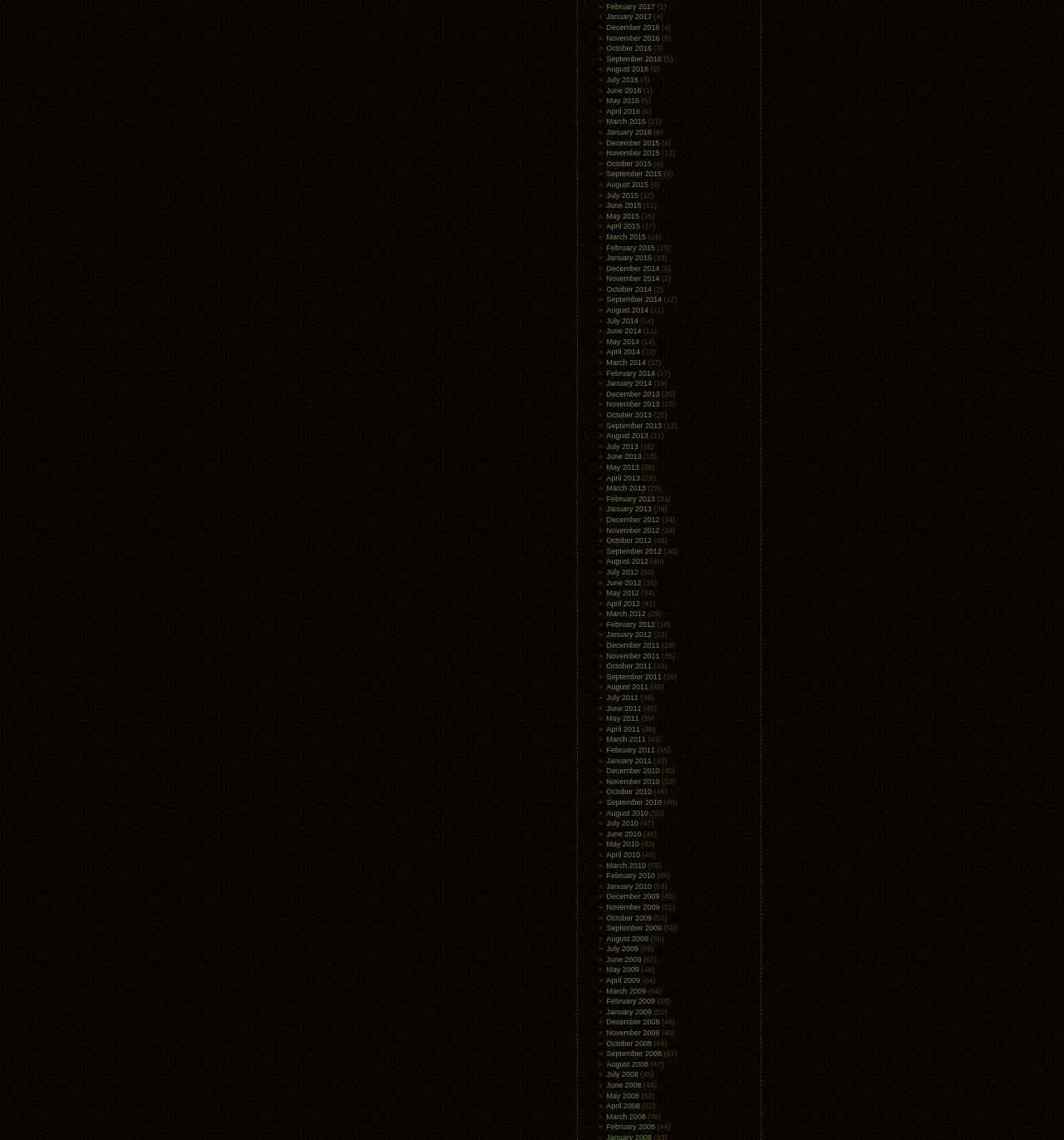Please answer the following question as detailed as possible based on the image: 
What is the earliest month listed?

I determined the answer by examining the list of links on the webpage, which appear to be a chronological list of months. The earliest month listed is December 2013, which is located at the bottom of the list.